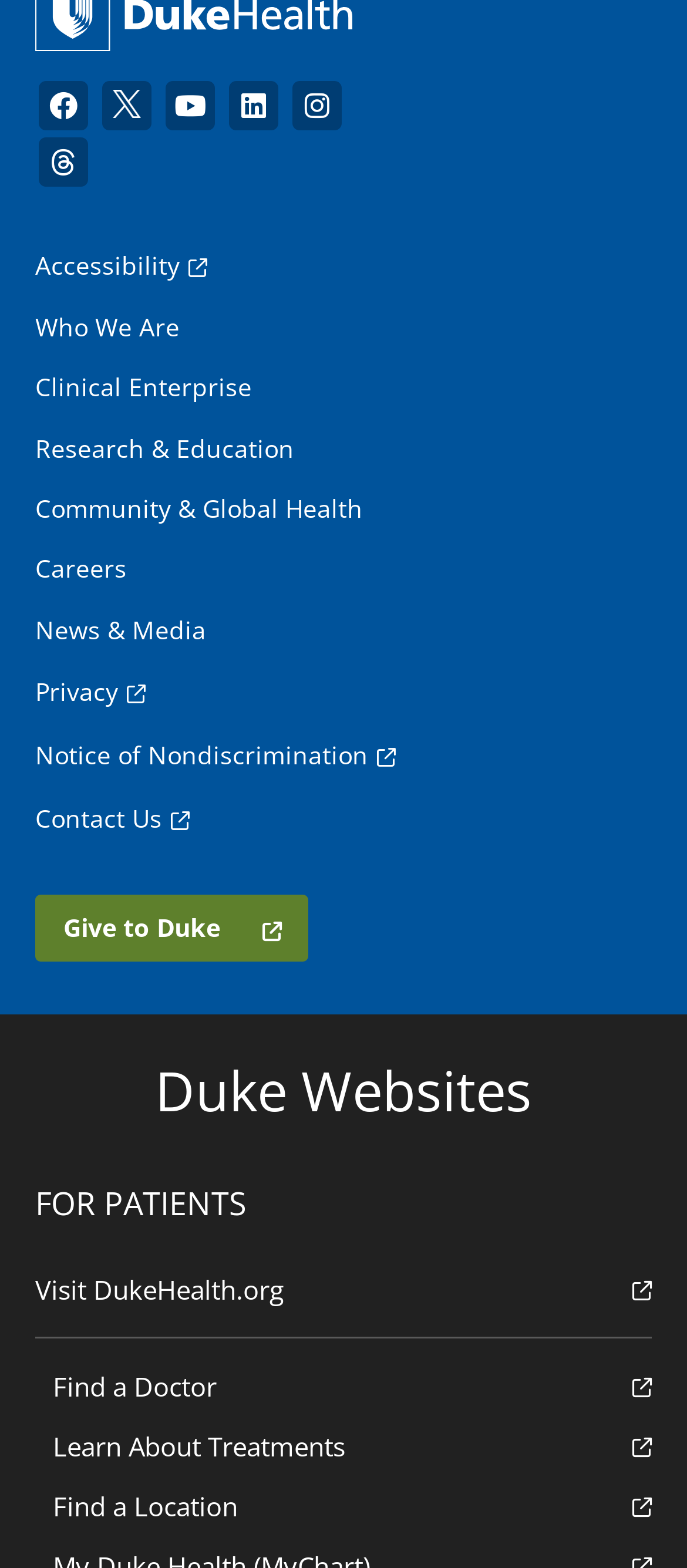Bounding box coordinates should be provided in the format (top-left x, top-left y, bottom-right x, bottom-right y) with all values between 0 and 1. Identify the bounding box for this UI element: Clinical Enterprise

[0.051, 0.235, 0.367, 0.26]